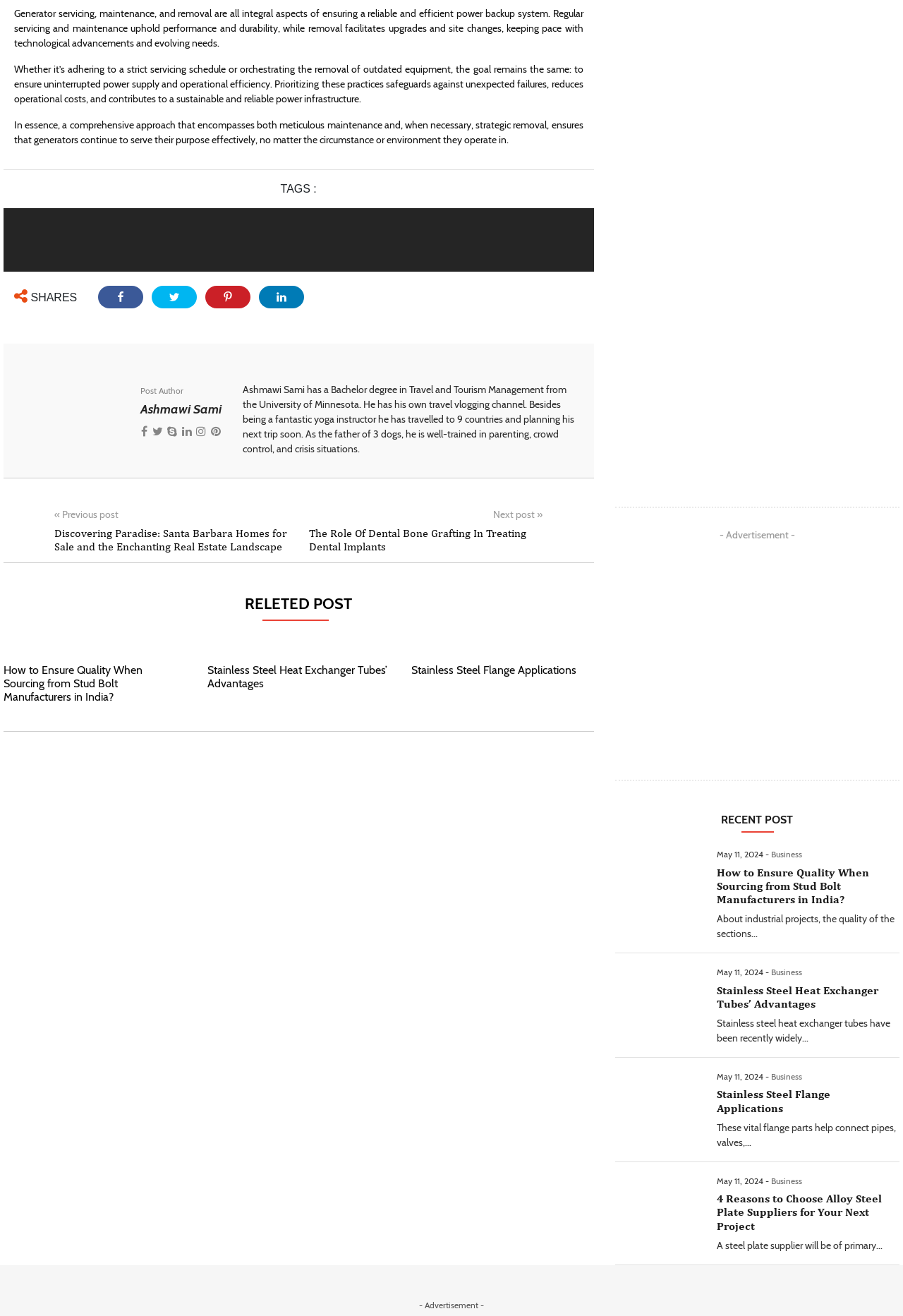What is the topic of the post?
Use the image to give a comprehensive and detailed response to the question.

Based on the static text elements at the top of the webpage, it appears that the post is discussing the importance of generator servicing, maintenance, and removal for ensuring a reliable and efficient power backup system.